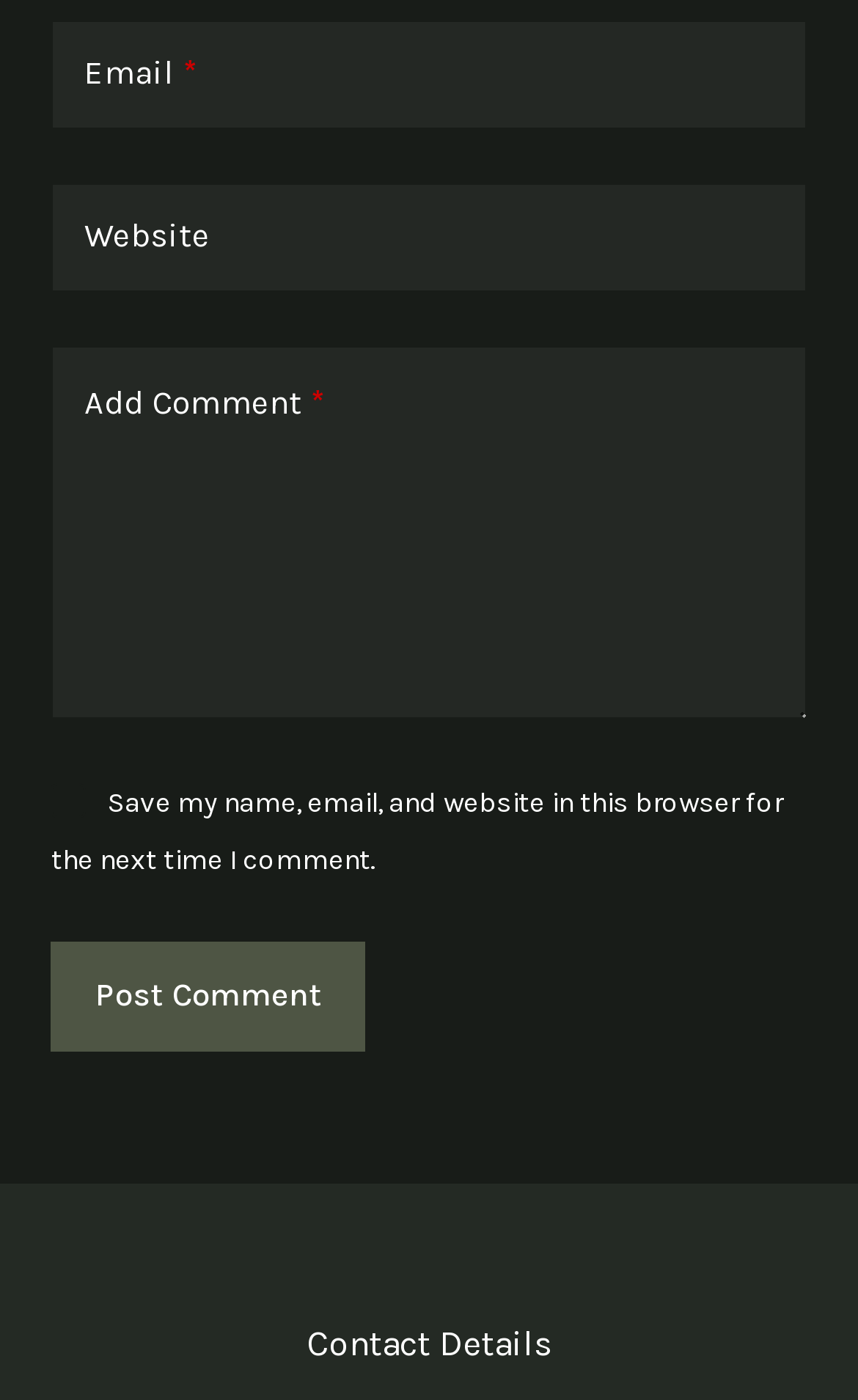Give a concise answer using one word or a phrase to the following question:
What is the purpose of the checkbox?

Save comment info